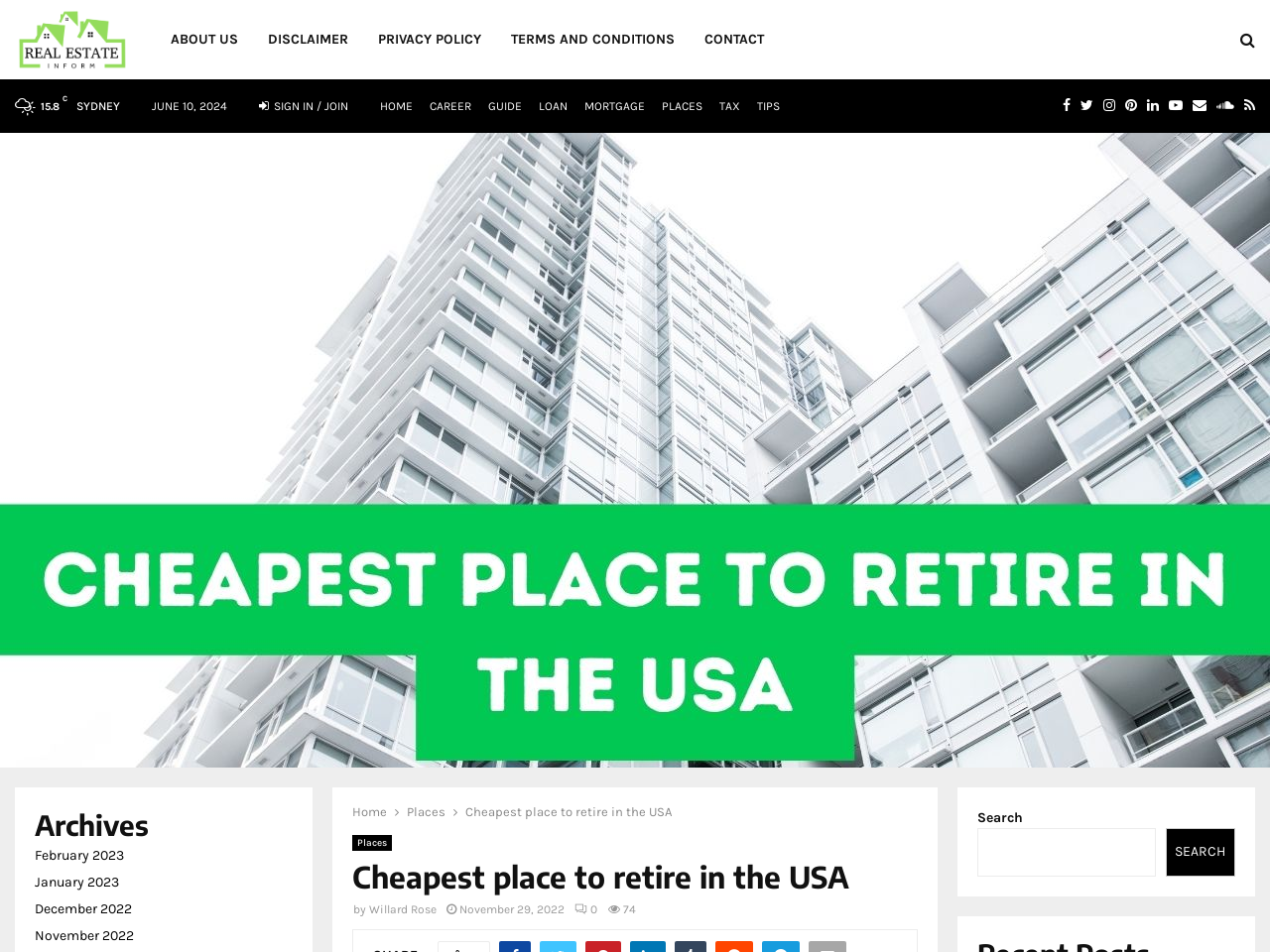Identify the bounding box coordinates of the area you need to click to perform the following instruction: "Read the cheapest place to retire in the USA article".

[0.366, 0.845, 0.529, 0.86]